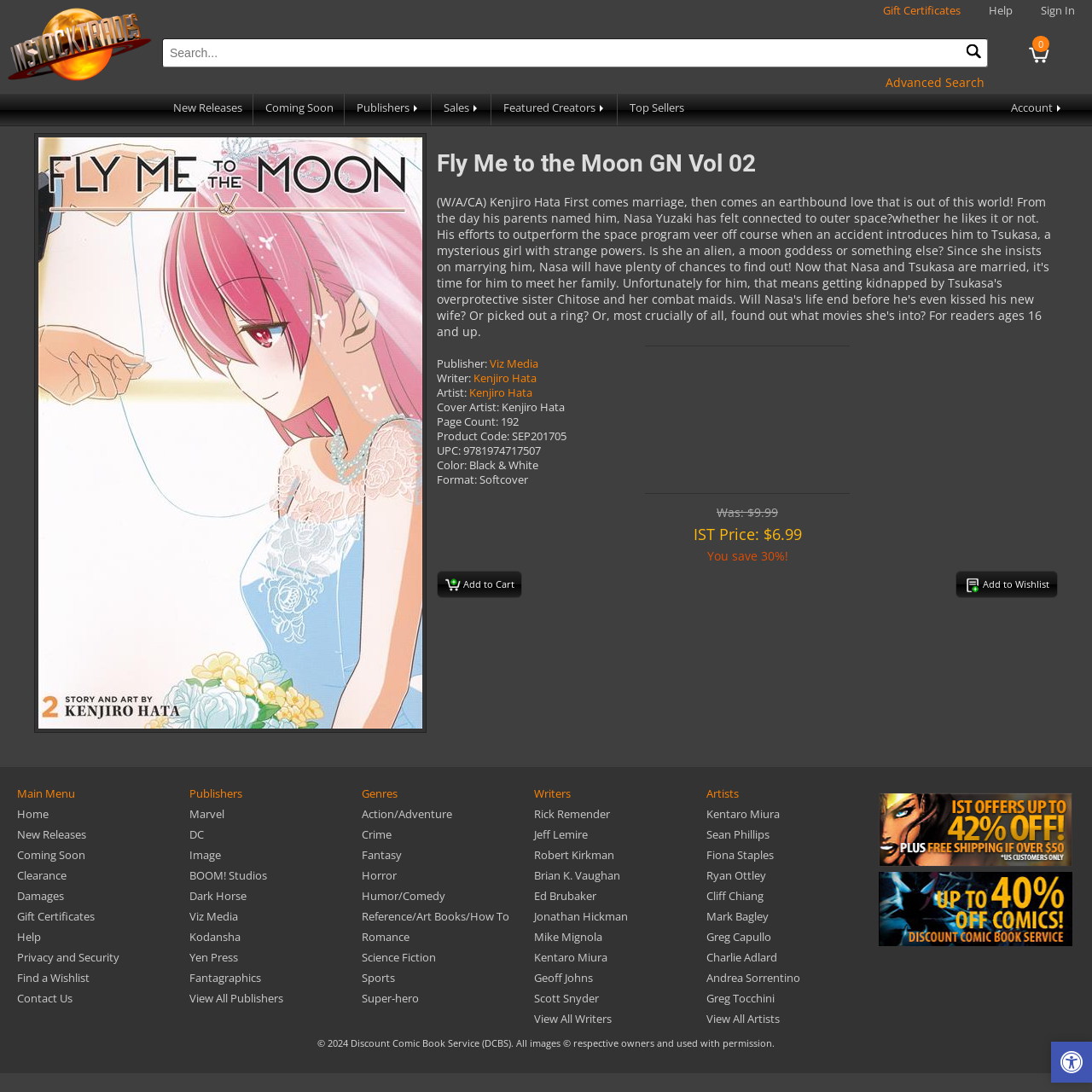Bounding box coordinates are specified in the format (top-left x, top-left y, bottom-right x, bottom-right y). All values are floating point numbers bounded between 0 and 1. Please provide the bounding box coordinate of the region this sentence describes: Marvel

[0.173, 0.738, 0.205, 0.752]